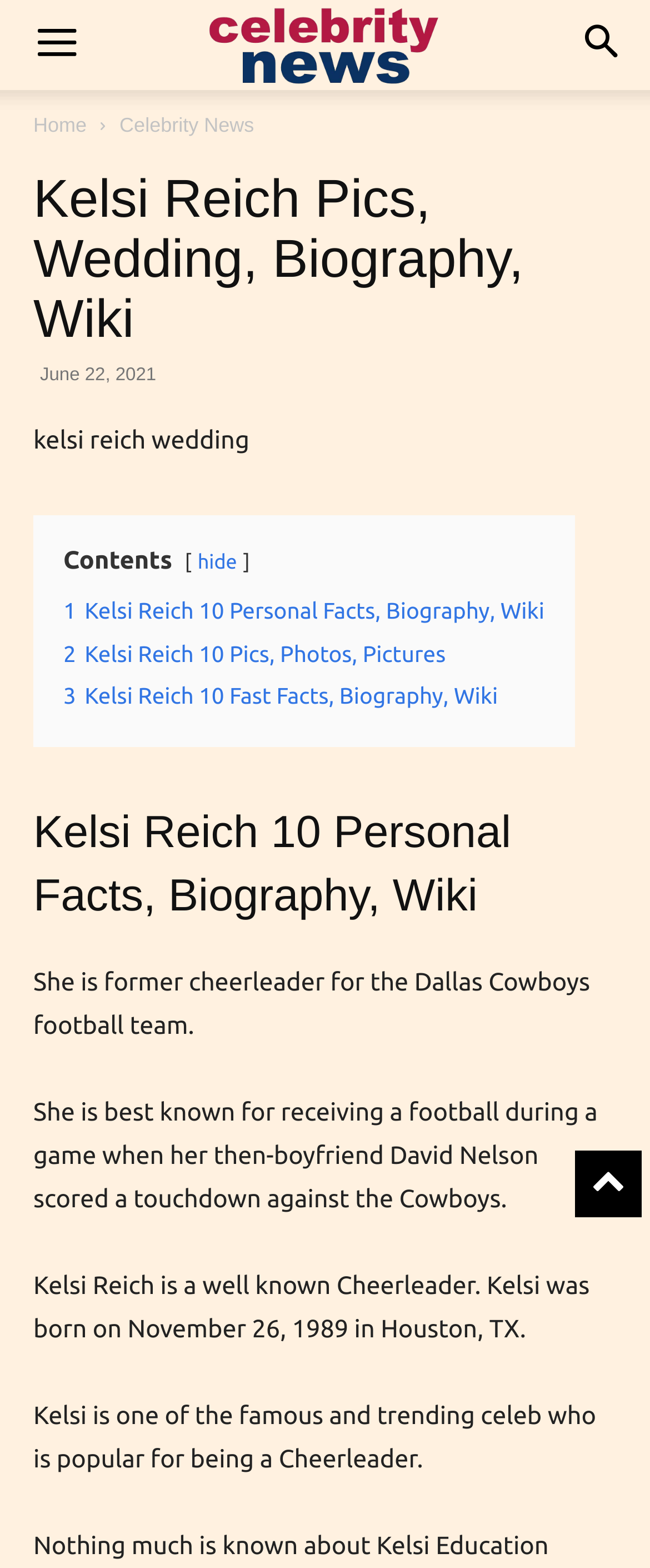Specify the bounding box coordinates (top-left x, top-left y, bottom-right x, bottom-right y) of the UI element in the screenshot that matches this description: aria-label="mobile-toggle"

[0.005, 0.0, 0.169, 0.057]